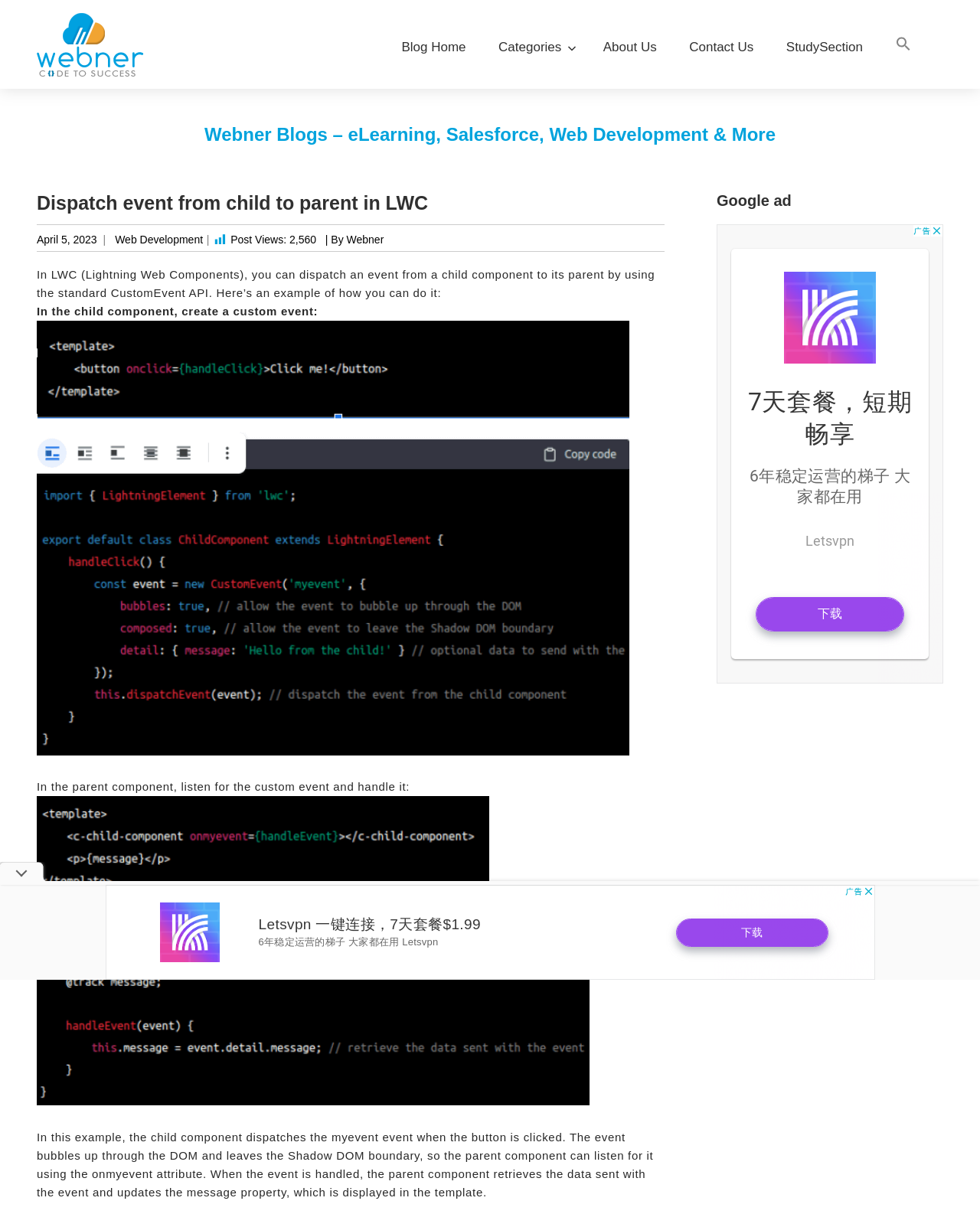Provide a comprehensive caption for the webpage.

The webpage is about dispatching events from a child component to its parent in LWC (Lightning Web Components). At the top left corner, there is a "Skip to content" link, followed by the "Webner Logo" link with an image. To the right of the logo, there is a primary navigation menu with links to "Blog Home", "Categories", "About Us", "Contact Us", "StudySection", and a search icon link with a search image.

Below the navigation menu, there is a header section with a title "Dispatch event from child to parent in LWC" and a link to the publication date "April 5, 2023". The title is followed by a category link "Web Development" and a post view count "2,560".

The main content of the webpage is a tutorial on dispatching events in LWC, which includes a brief introduction, code examples, and explanations. The tutorial is divided into sections with headings, and there are three images of LWC code examples. The text explains how to create a custom event in a child component, listen for the event in the parent component, and handle it.

To the right of the main content, there is a complementary section with a Google ad, which is an iframe. At the bottom of the page, there are two more iframes with advertisements.